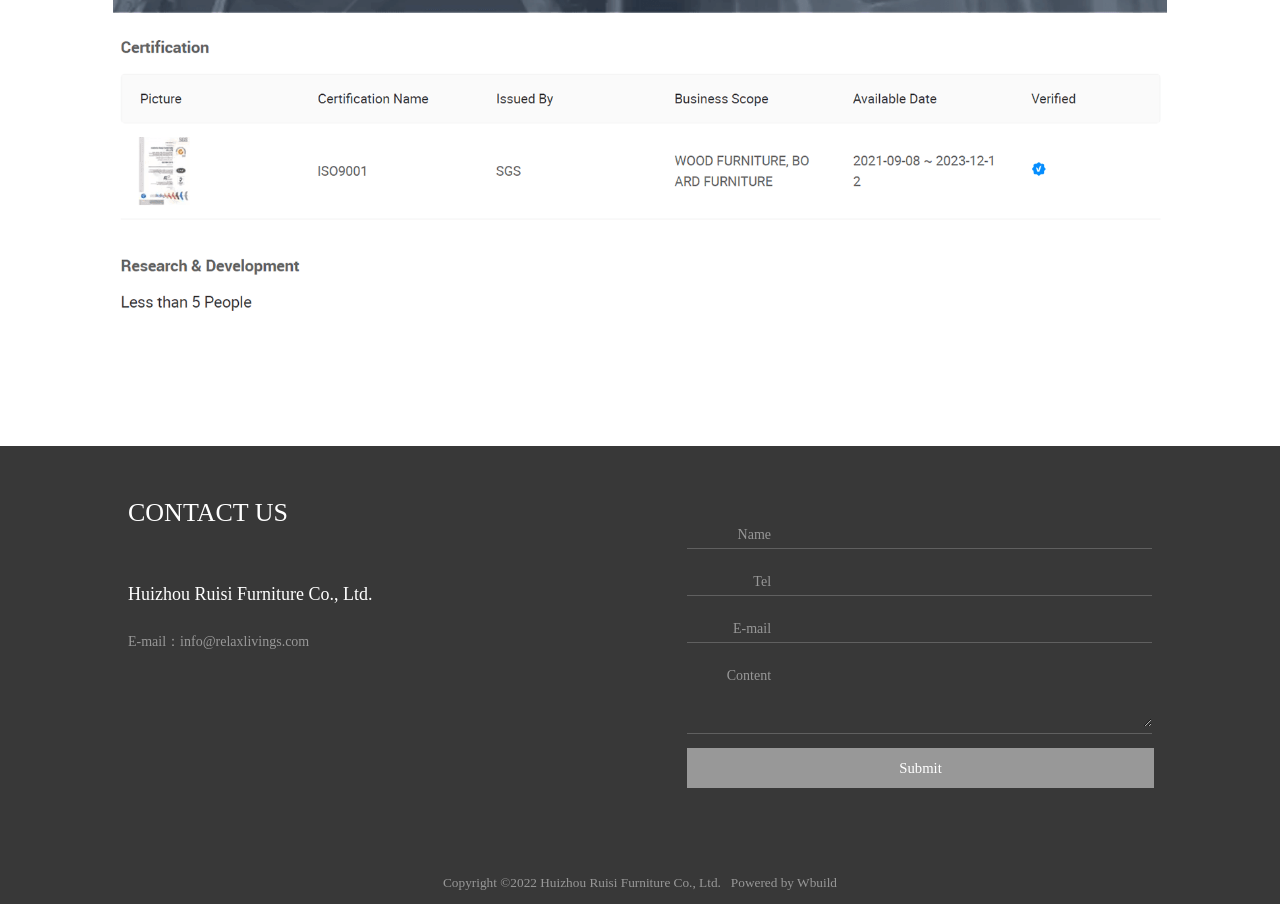What is the copyright year of the webpage?
Use the image to give a comprehensive and detailed response to the question.

The copyright information is located at the bottom of the webpage. It states 'Copyright ©2022 Huizhou Ruisi Furniture Co., Ltd.', which indicates that the copyright year is 2022.